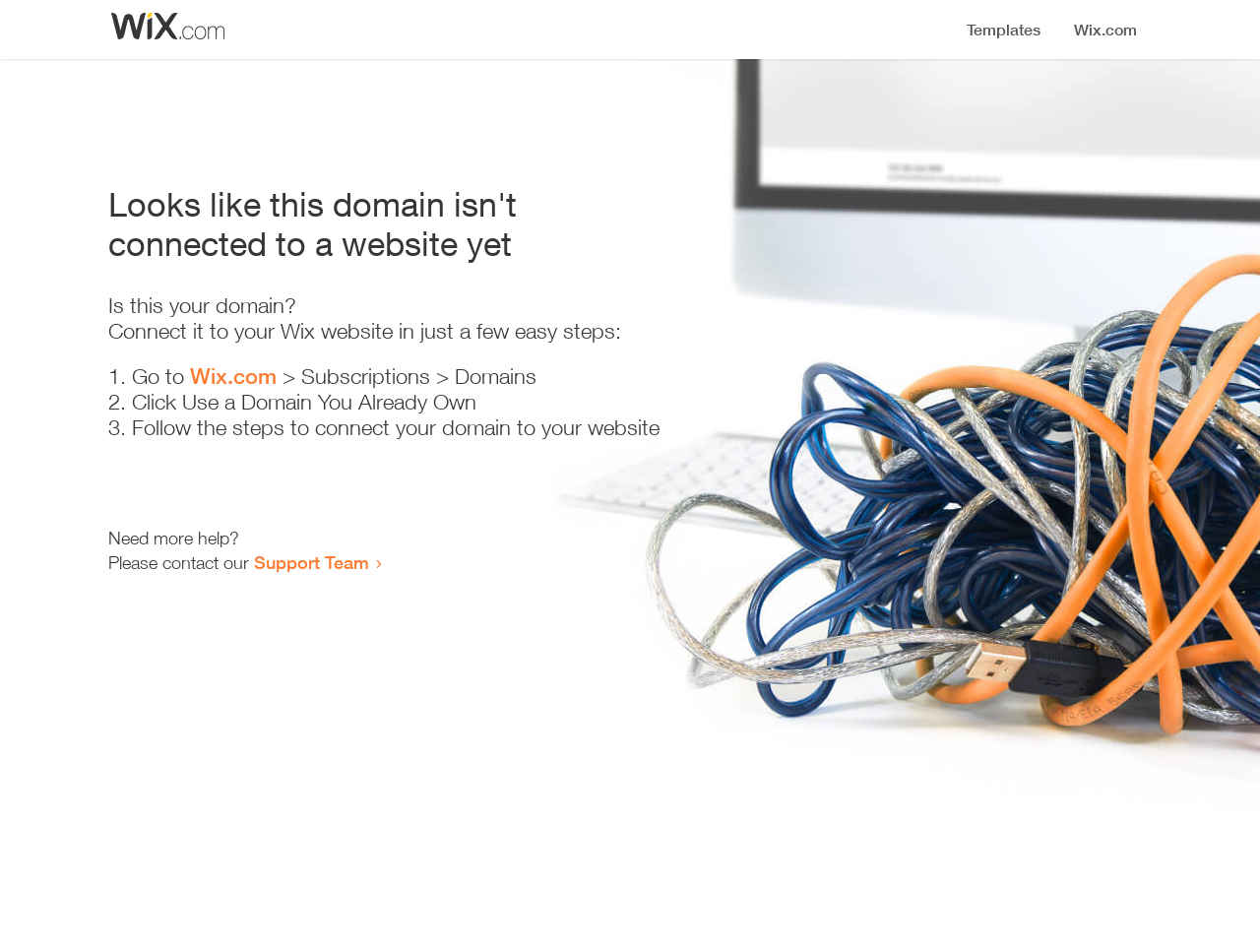Is this webpage related to Wix?
Answer the question with a single word or phrase, referring to the image.

Yes